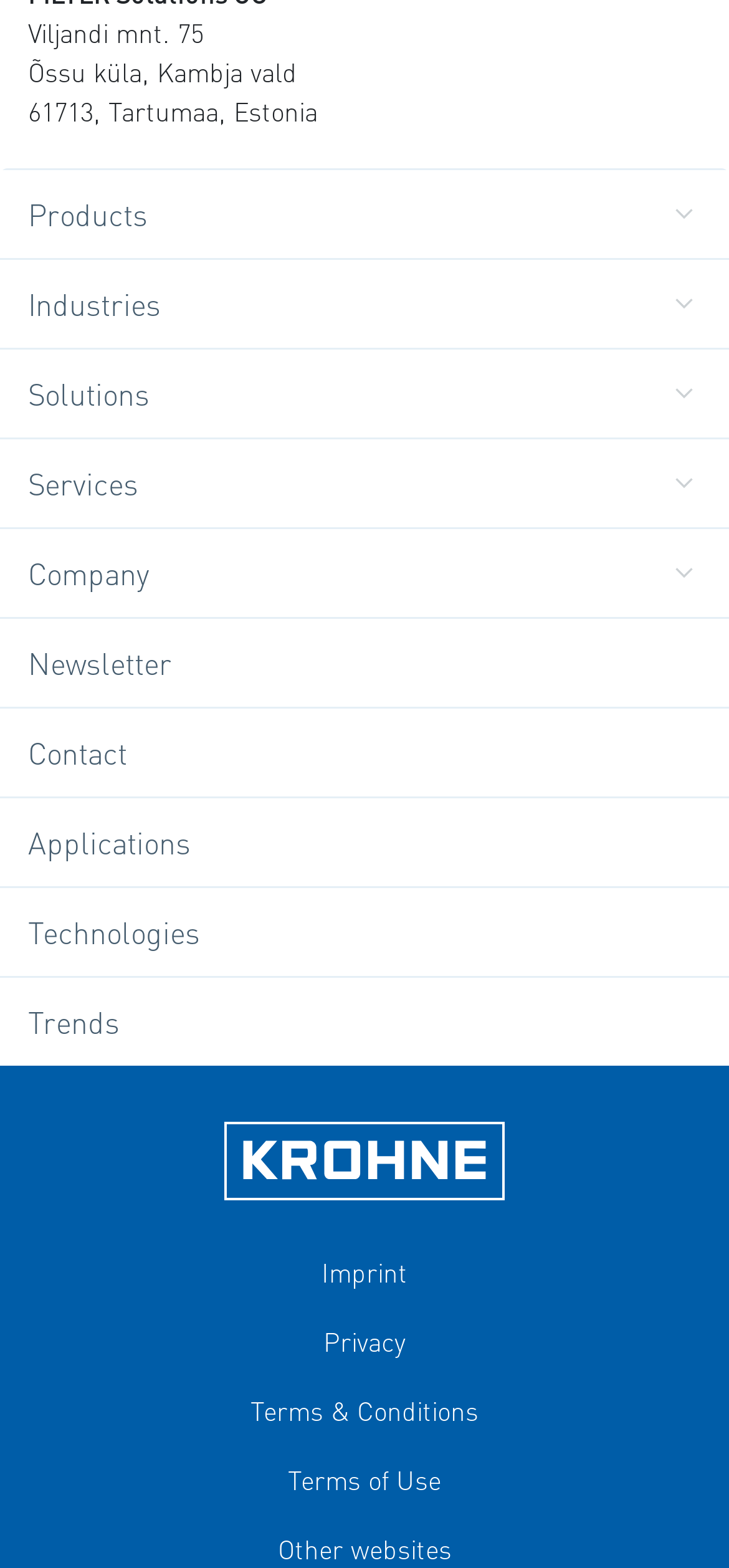Pinpoint the bounding box coordinates of the clickable element to carry out the following instruction: "Click the Krohne Logo."

[0.038, 0.691, 0.962, 0.789]